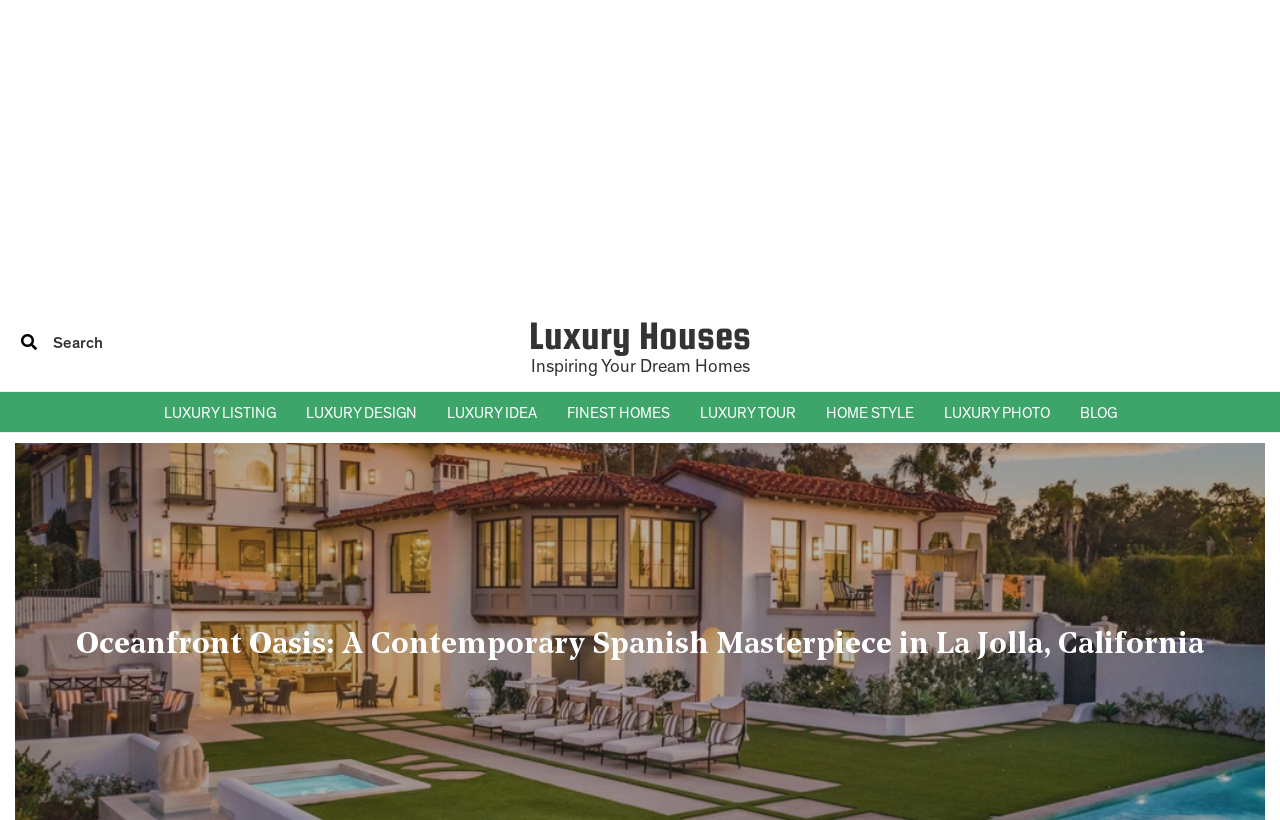Generate a thorough caption detailing the webpage content.

This webpage is about a luxurious oceanfront property in La Jolla, California. At the top, there is a large heading that reads "Oceanfront Oasis: A Contemporary Spanish Masterpiece in La Jolla, California". Below this heading, there is an advertisement iframe that spans almost the entire width of the page. 

On the top-right corner, there is a search box with a "search" button next to it. Below the search box, there is a link to "Luxury Houses Inspiring Your Dream Homes" with a subheading "Luxury Houses". 

The main content of the page is divided into several sections, each with a link to a different category. These categories include "LUXURY LISTING", "LUXURY DESIGN", "LUXURY IDEA", "FINEST HOMES", "LUXURY TOUR", "HOME STYLE", "LUXURY PHOTO", and "BLOG". These links are arranged horizontally across the page, taking up most of the width.

At the bottom of the page, there is a heading that repeats the title of the property, "Oceanfront Oasis: A Contemporary Spanish Masterpiece in La Jolla, California". On either side of this heading, there are "Prev" and "Next" buttons, which likely allow users to navigate through a gallery of images or content related to the property.